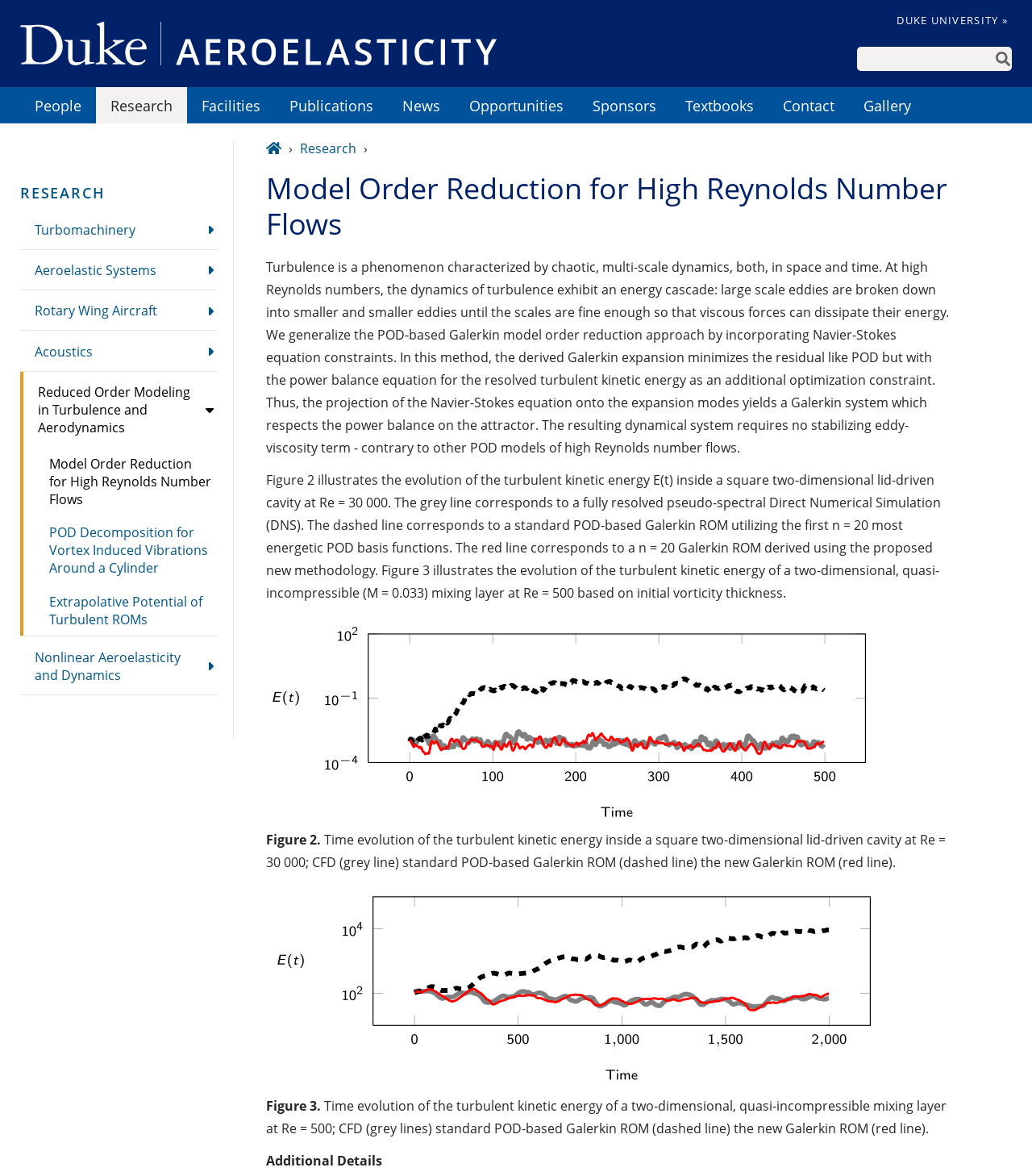Observe the image and answer the following question in detail: What is the type of layer in Figure 3?

I found the answer by reading the text that describes Figure 3 as illustrating the evolution of the turbulent kinetic energy of a two-dimensional, quasi-incompressible mixing layer at Re = 500.